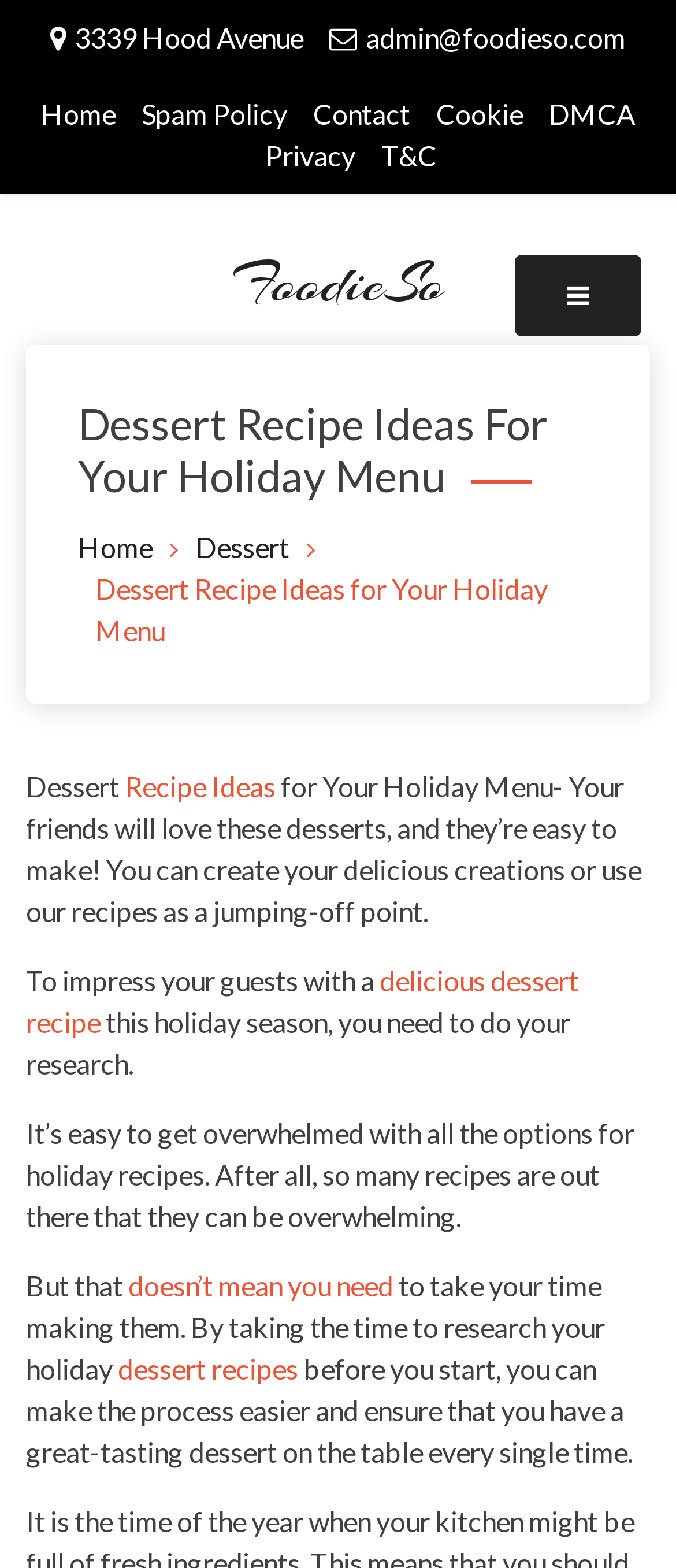Pinpoint the bounding box coordinates of the element you need to click to execute the following instruction: "Click the Contact link". The bounding box should be represented by four float numbers between 0 and 1, in the format [left, top, right, bottom].

[0.463, 0.062, 0.606, 0.083]